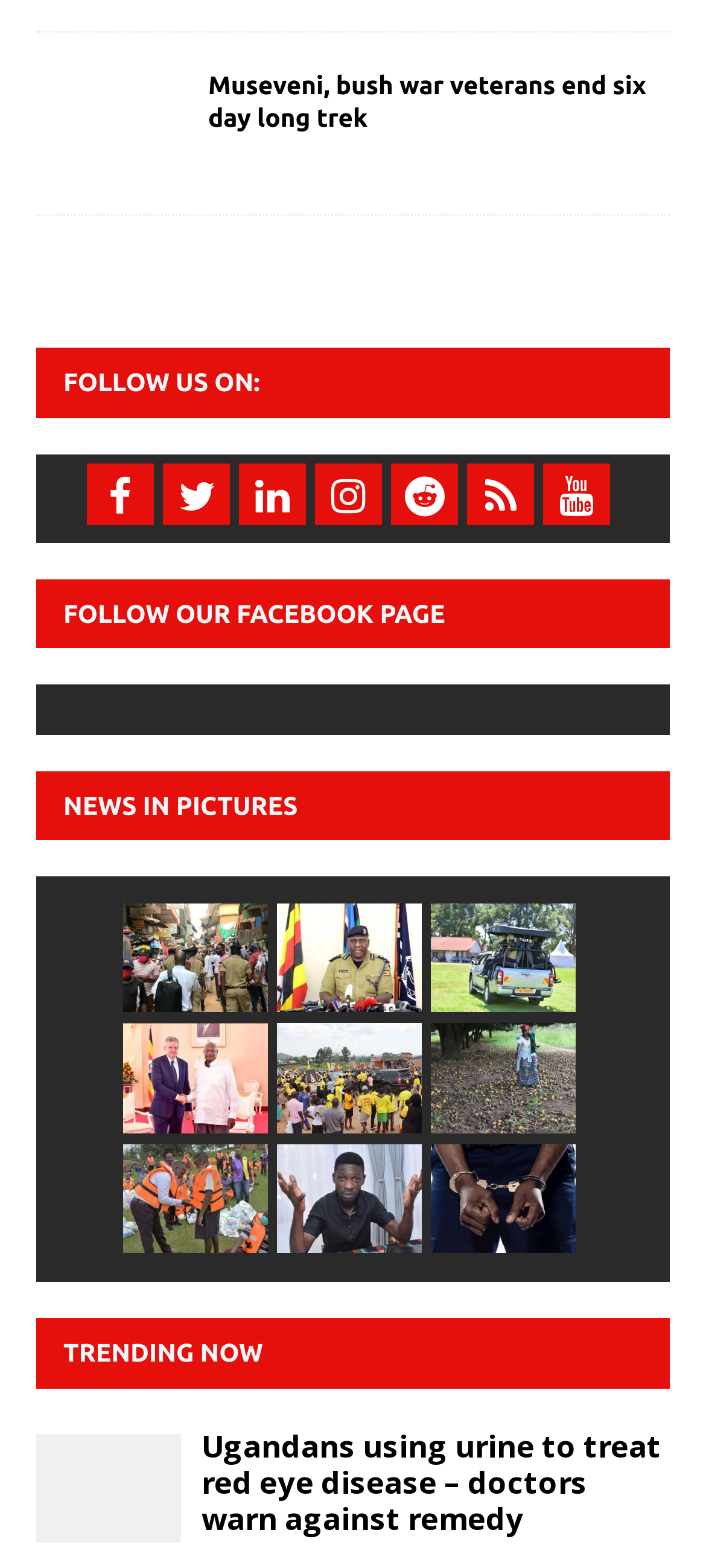Determine the bounding box coordinates for the element that should be clicked to follow this instruction: "Follow the news in pictures". The coordinates should be given as four float numbers between 0 and 1, in the format [left, top, right, bottom].

[0.051, 0.492, 0.949, 0.536]